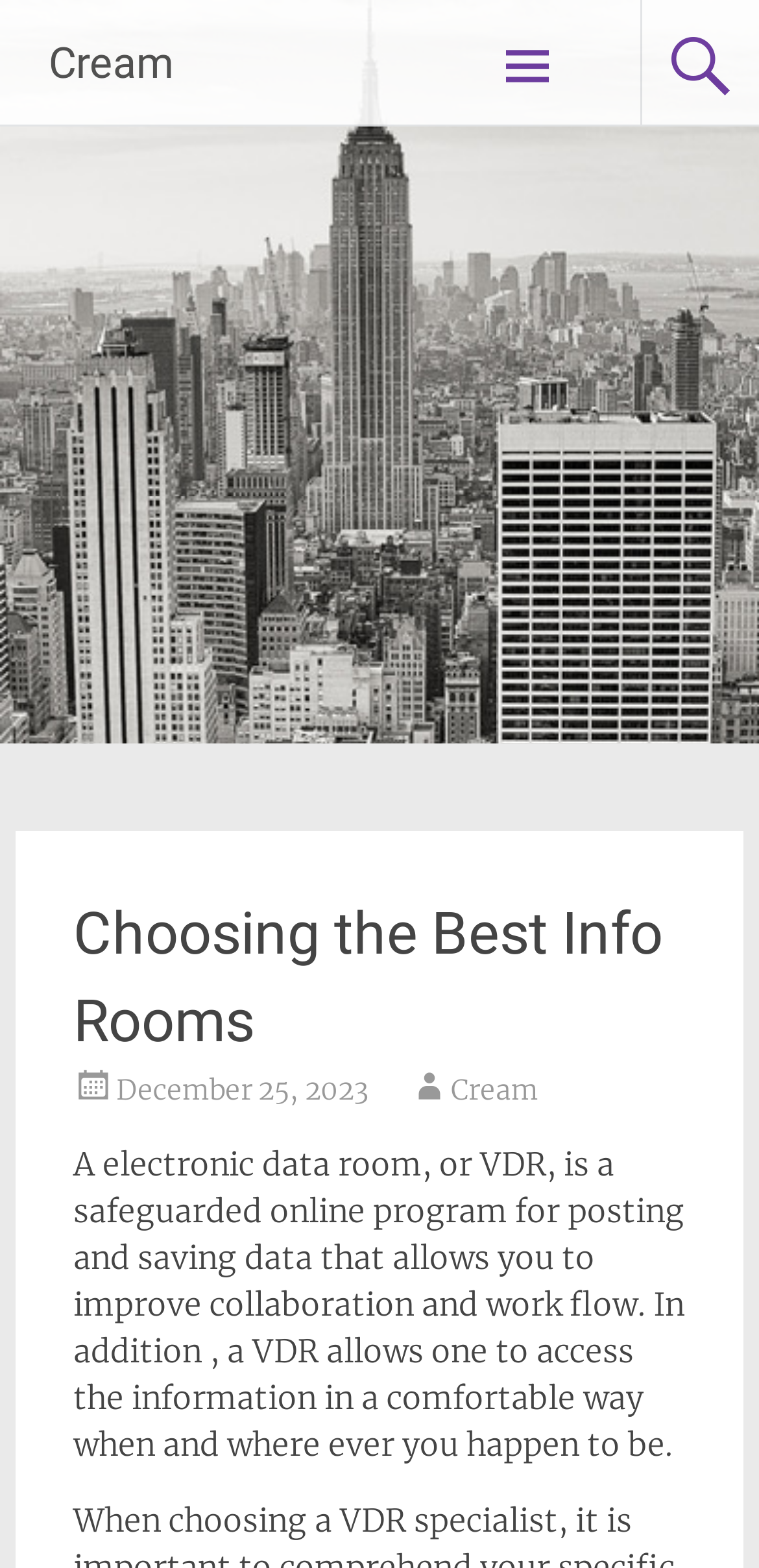Bounding box coordinates are specified in the format (top-left x, top-left y, bottom-right x, bottom-right y). All values are floating point numbers bounded between 0 and 1. Please provide the bounding box coordinate of the region this sentence describes: ​

None